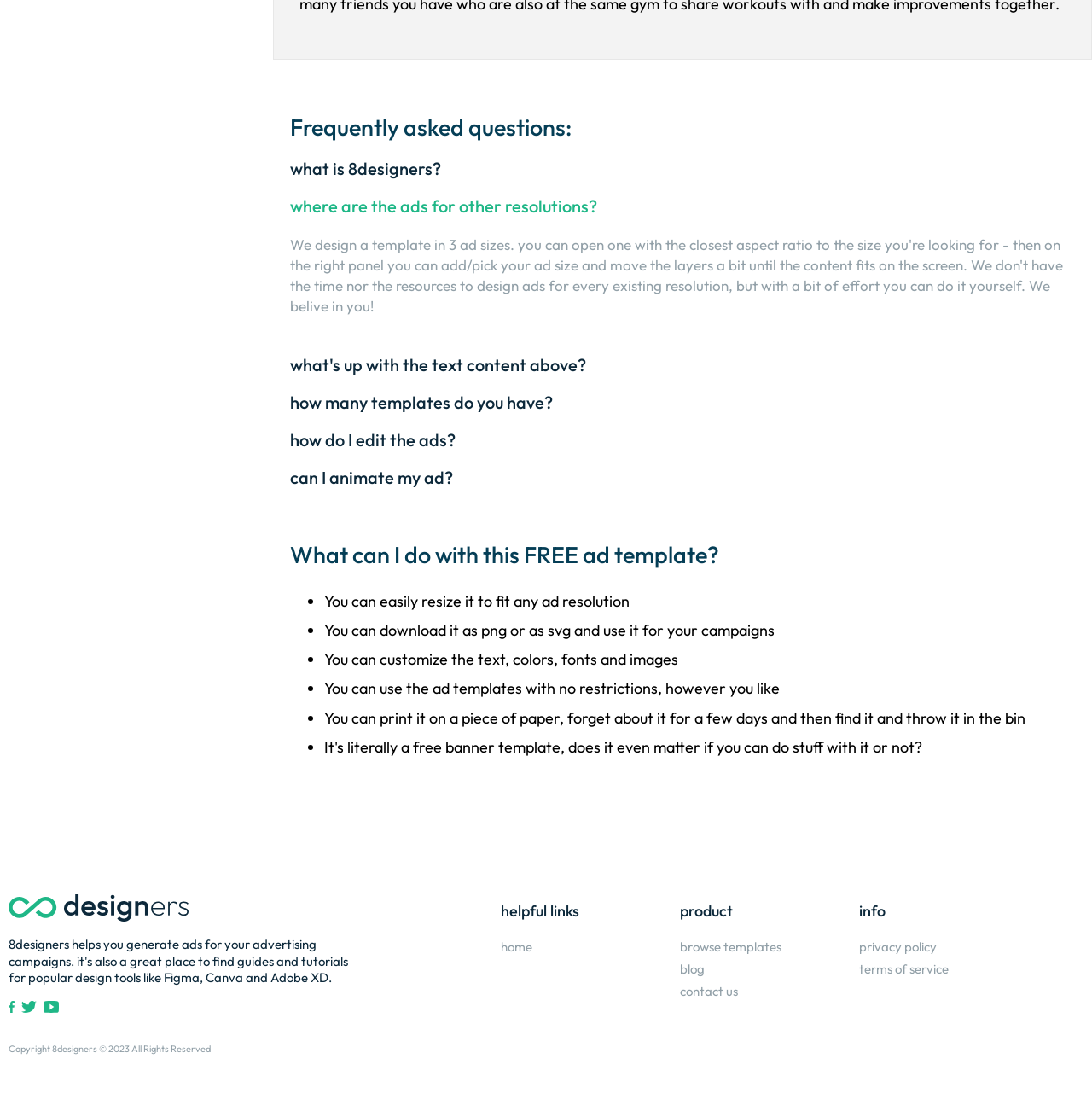Locate the bounding box of the UI element described by: "name="s" placeholder="Your Search Text Here"" in the given webpage screenshot.

None